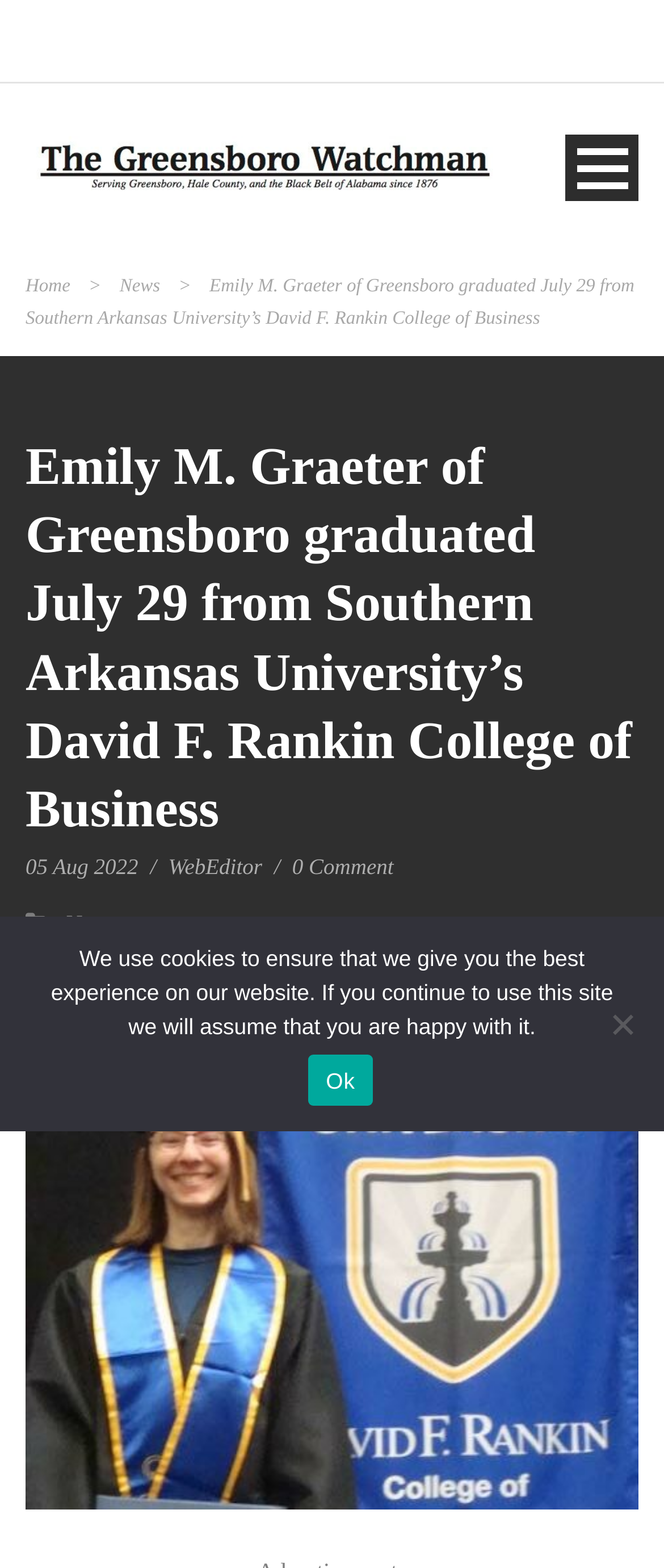Identify the bounding box coordinates for the element that needs to be clicked to fulfill this instruction: "View News". Provide the coordinates in the format of four float numbers between 0 and 1: [left, top, right, bottom].

[0.038, 0.215, 0.808, 0.269]